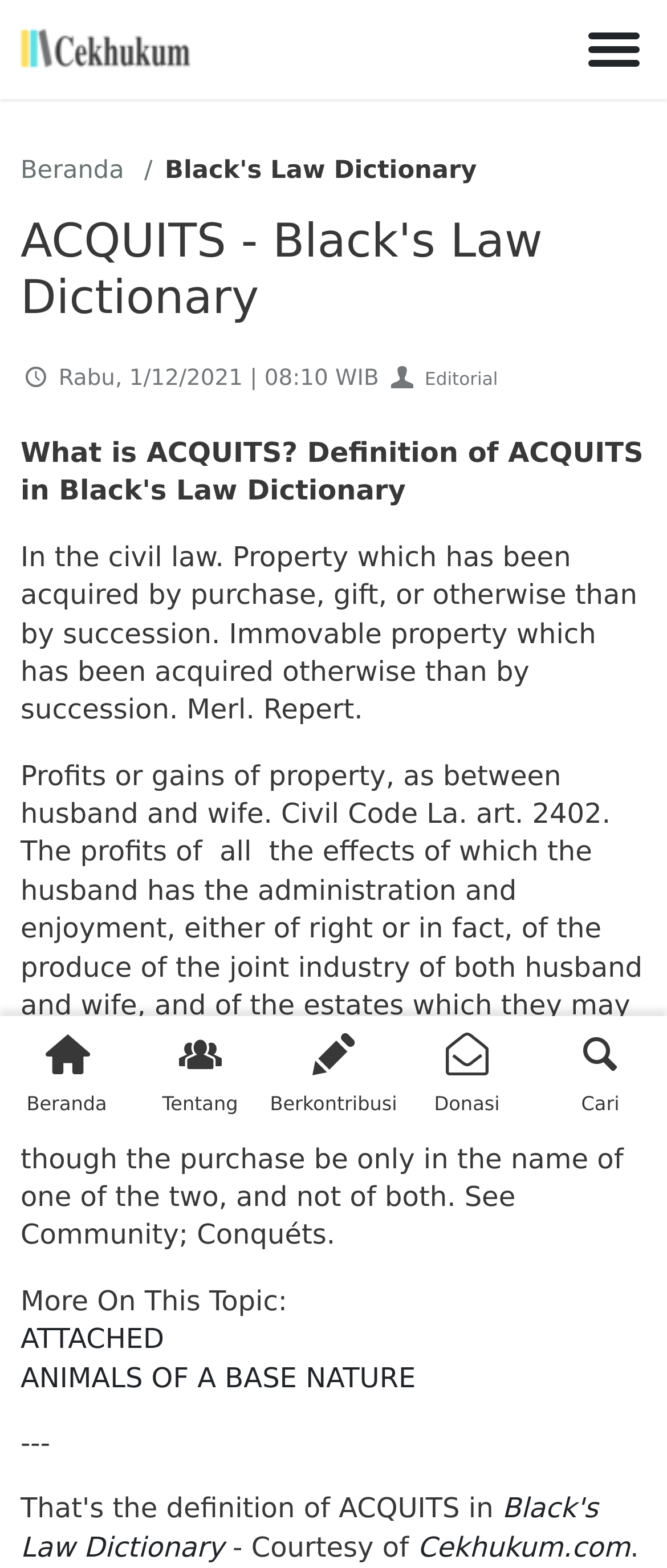Identify the bounding box for the UI element that is described as follows: "Editorial".

[0.637, 0.235, 0.746, 0.248]